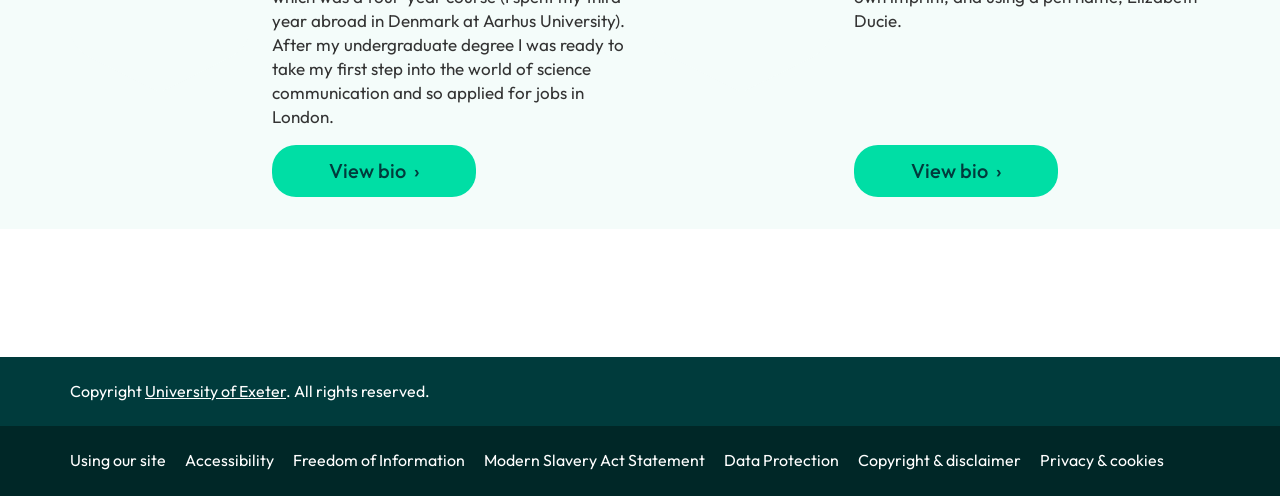Can you show the bounding box coordinates of the region to click on to complete the task described in the instruction: "Check Copyright & disclaimer"?

[0.67, 0.908, 0.81, 0.948]